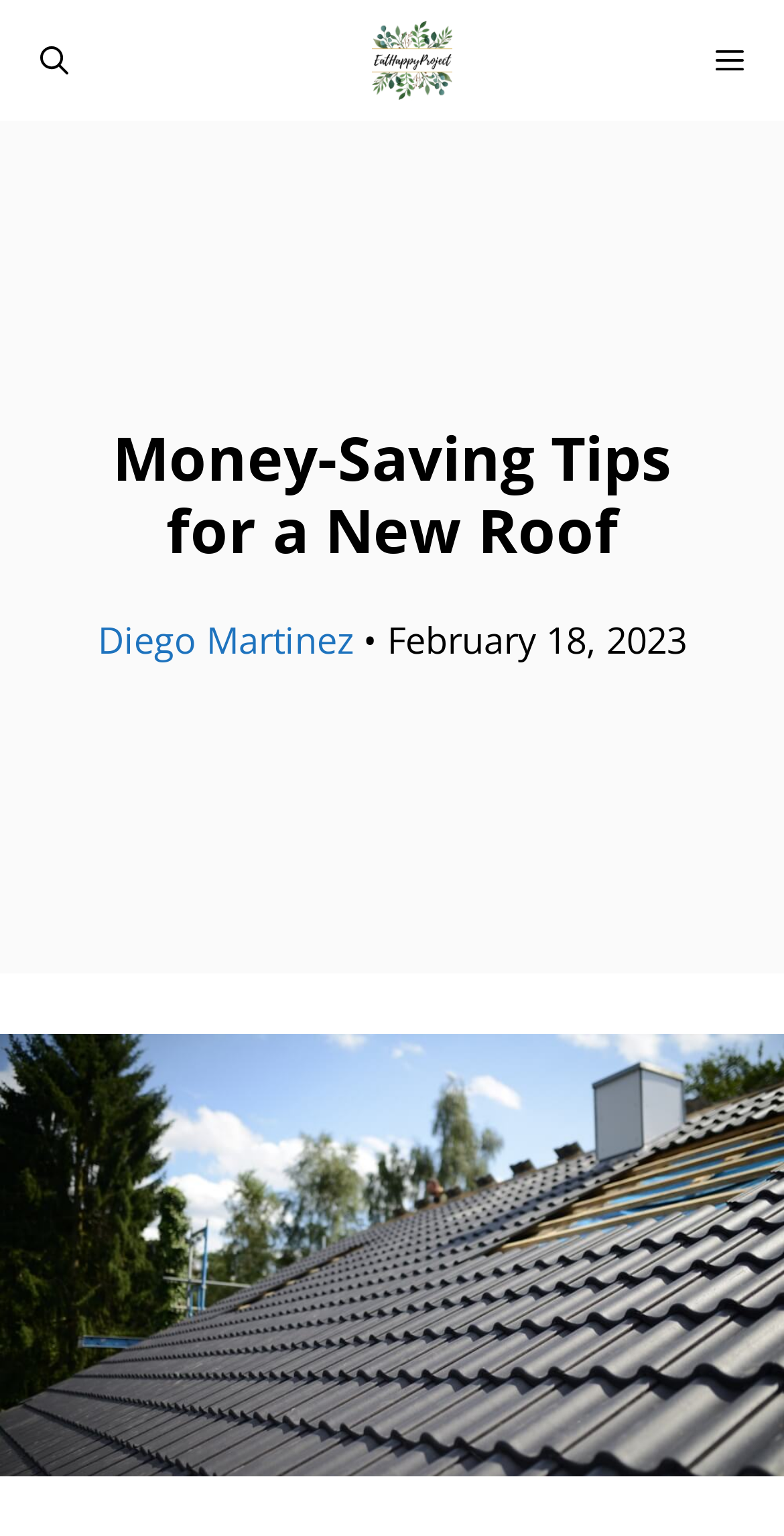Who is the author of the article?
Using the visual information from the image, give a one-word or short-phrase answer.

Diego Martinez